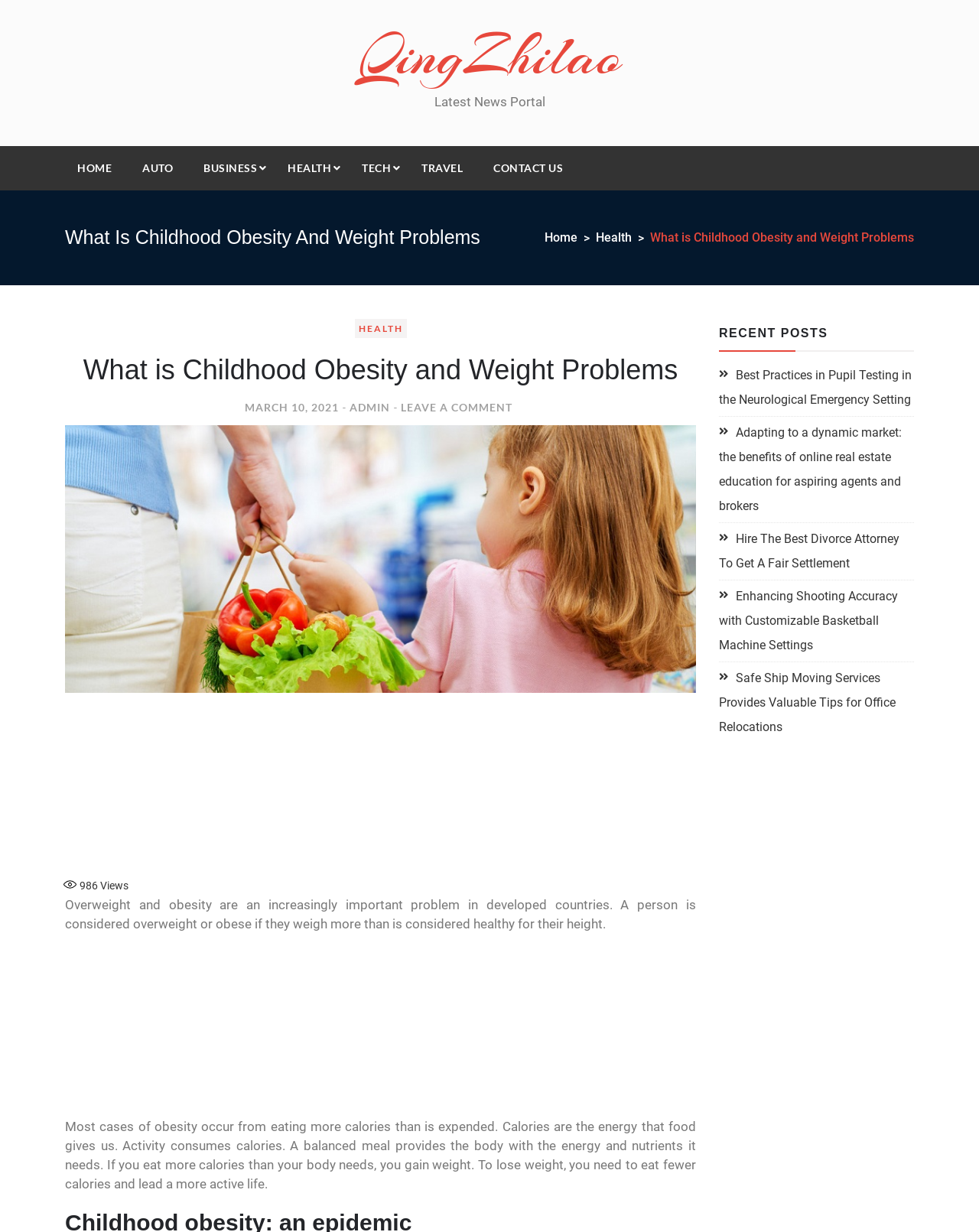What is the topic of the current webpage?
Based on the screenshot, provide a one-word or short-phrase response.

Childhood Obesity and Weight Problems